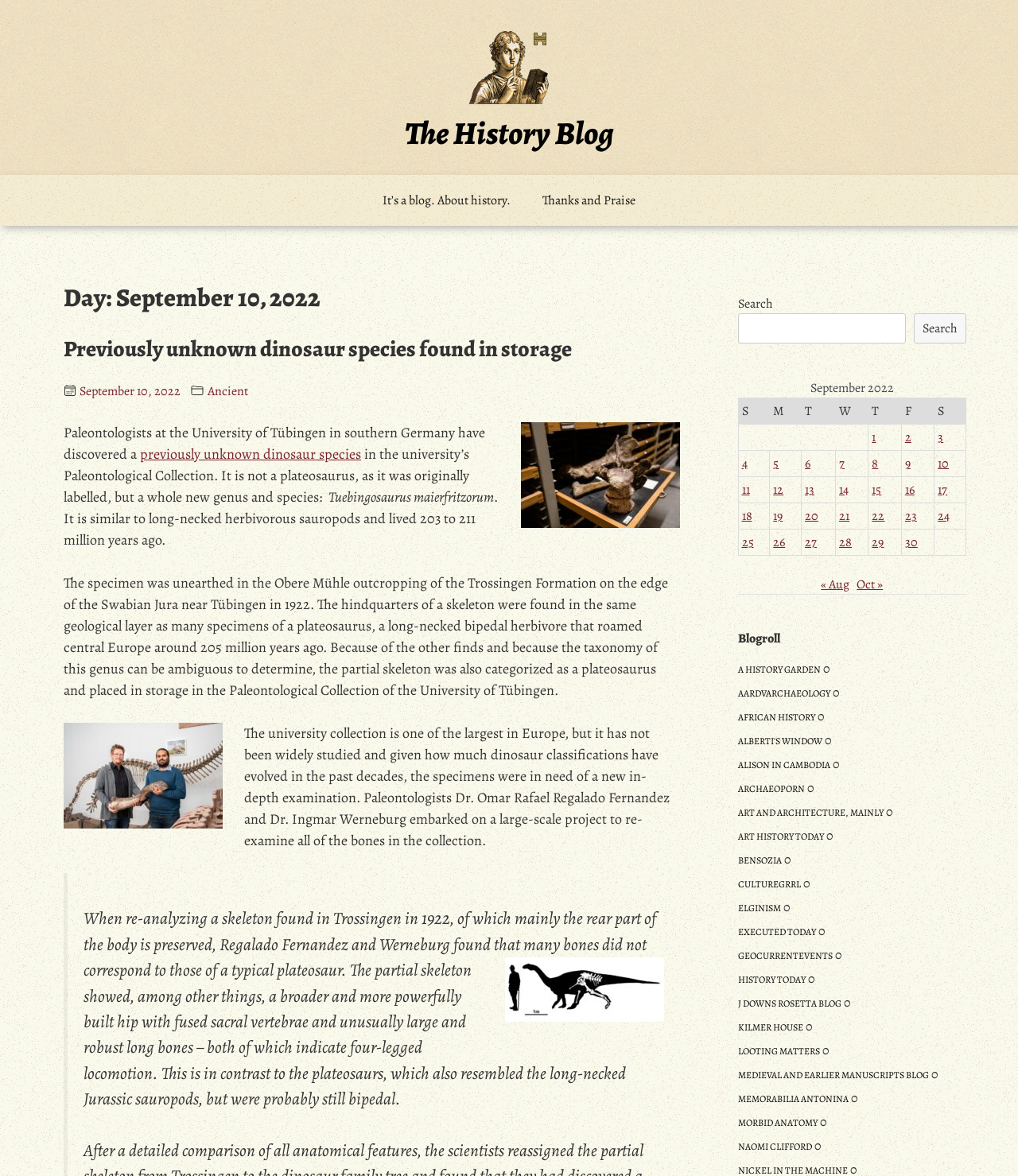Respond with a single word or phrase for the following question: 
How many years ago did the dinosaur live?

203 to 211 million years